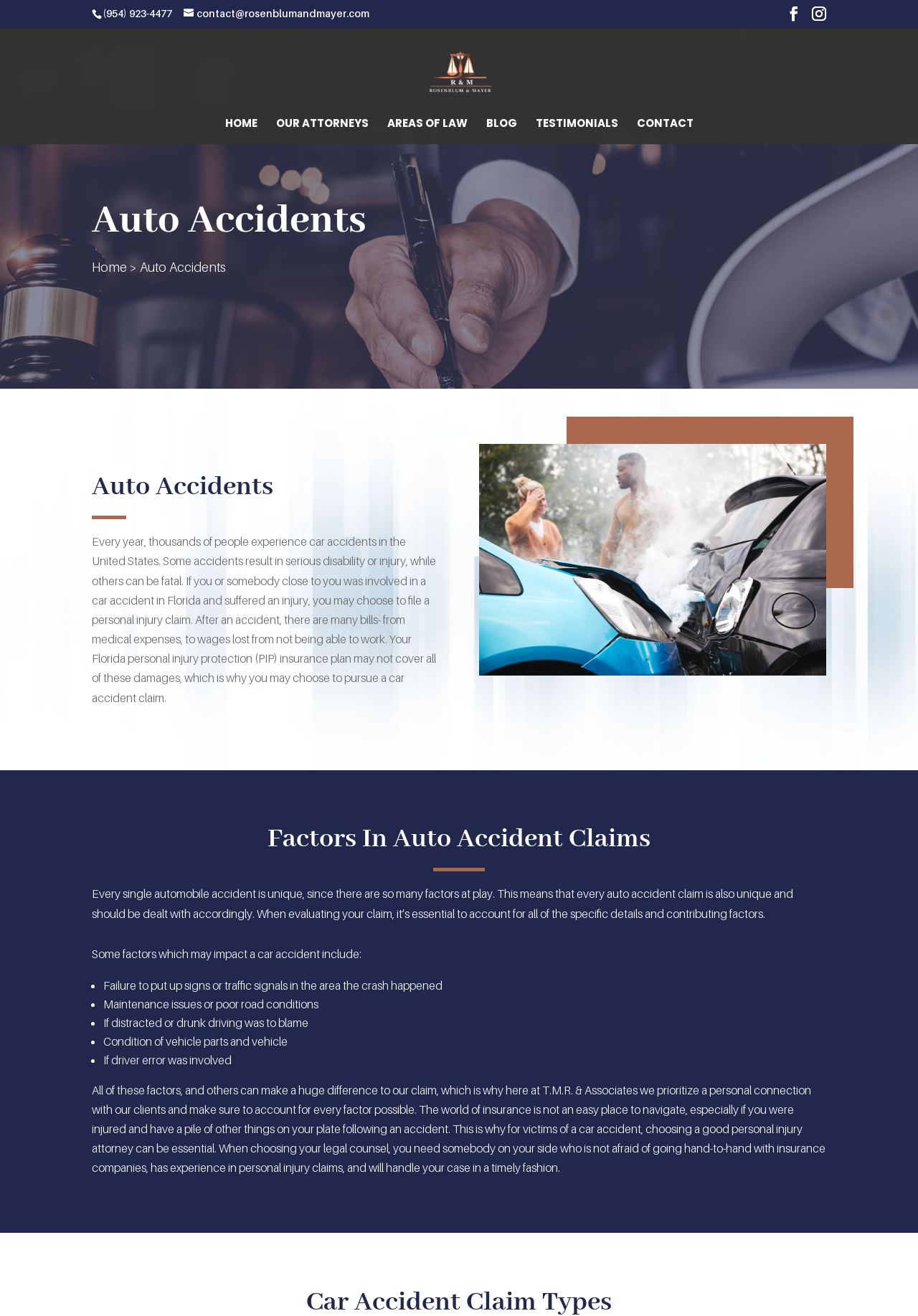Please identify the coordinates of the bounding box for the clickable region that will accomplish this instruction: "Read about auto accidents".

[0.1, 0.359, 0.478, 0.386]